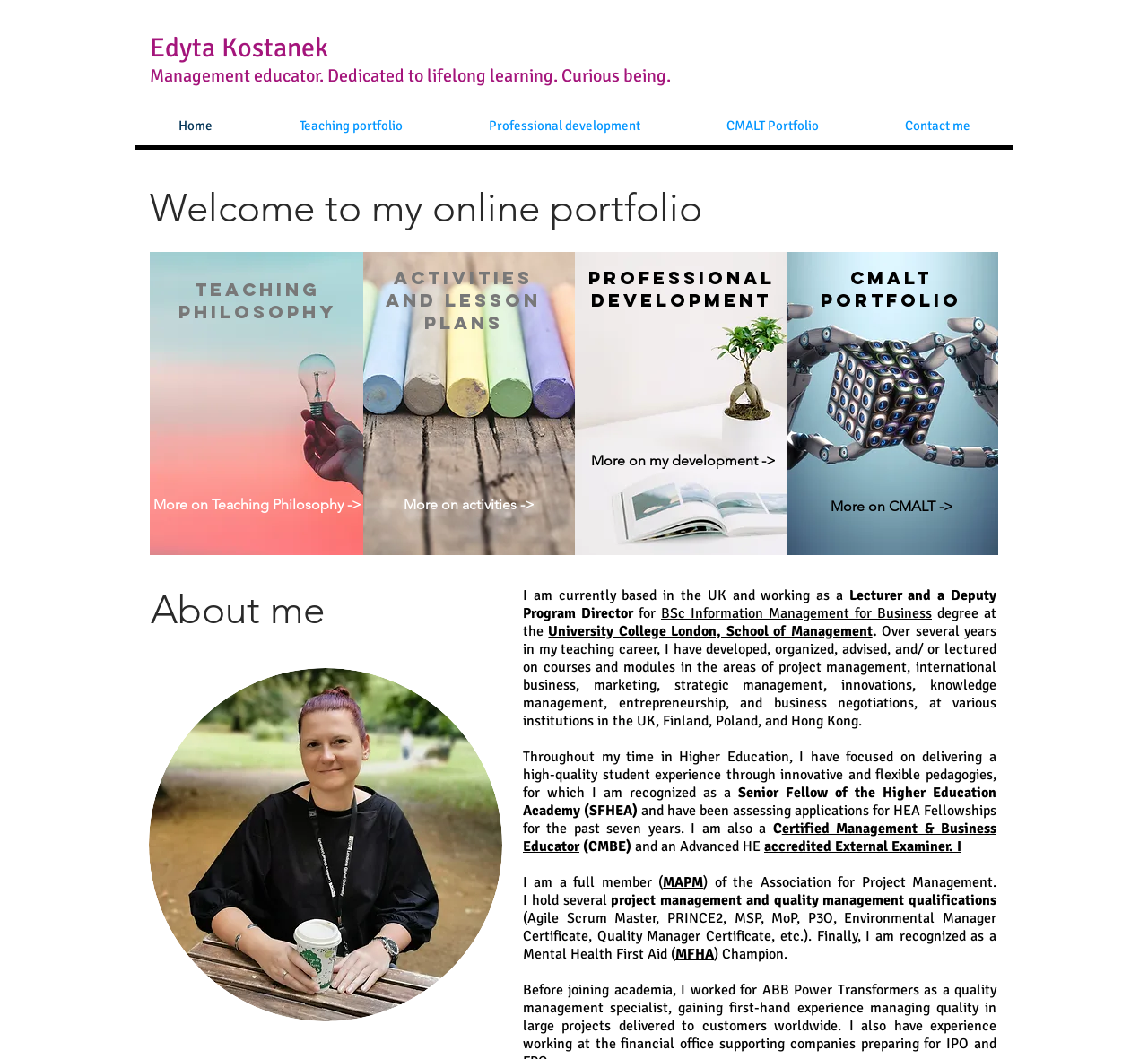How many images are on the webpage?
Look at the image and respond with a single word or a short phrase.

5